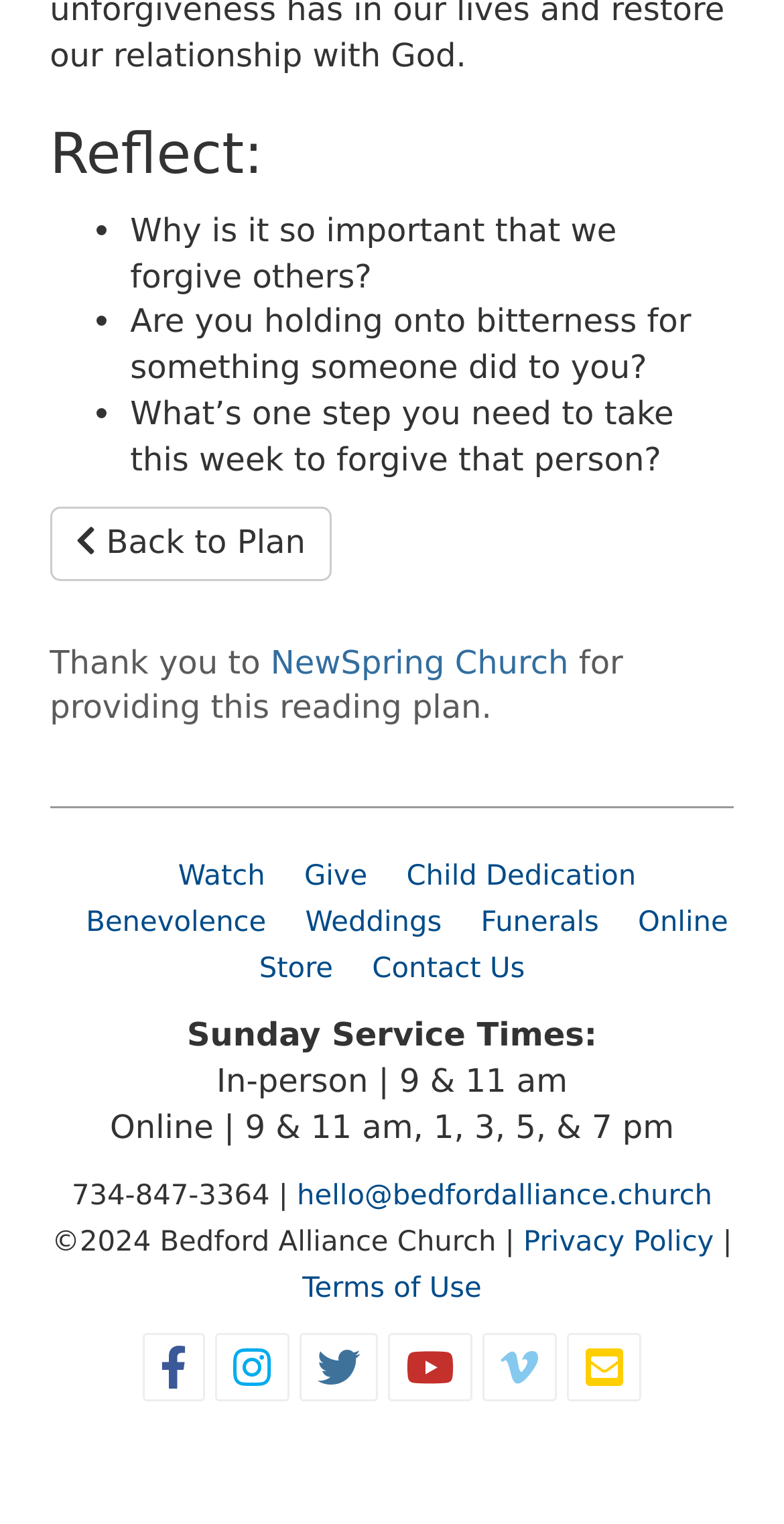What is the topic of reflection?
Refer to the image and provide a thorough answer to the question.

The topic of reflection can be determined by looking at the heading 'Reflect:' and the subsequent list of questions, which all relate to forgiveness, such as 'Why is it so important that we forgive others?' and 'What’s one step you need to take this week to forgive that person?'.